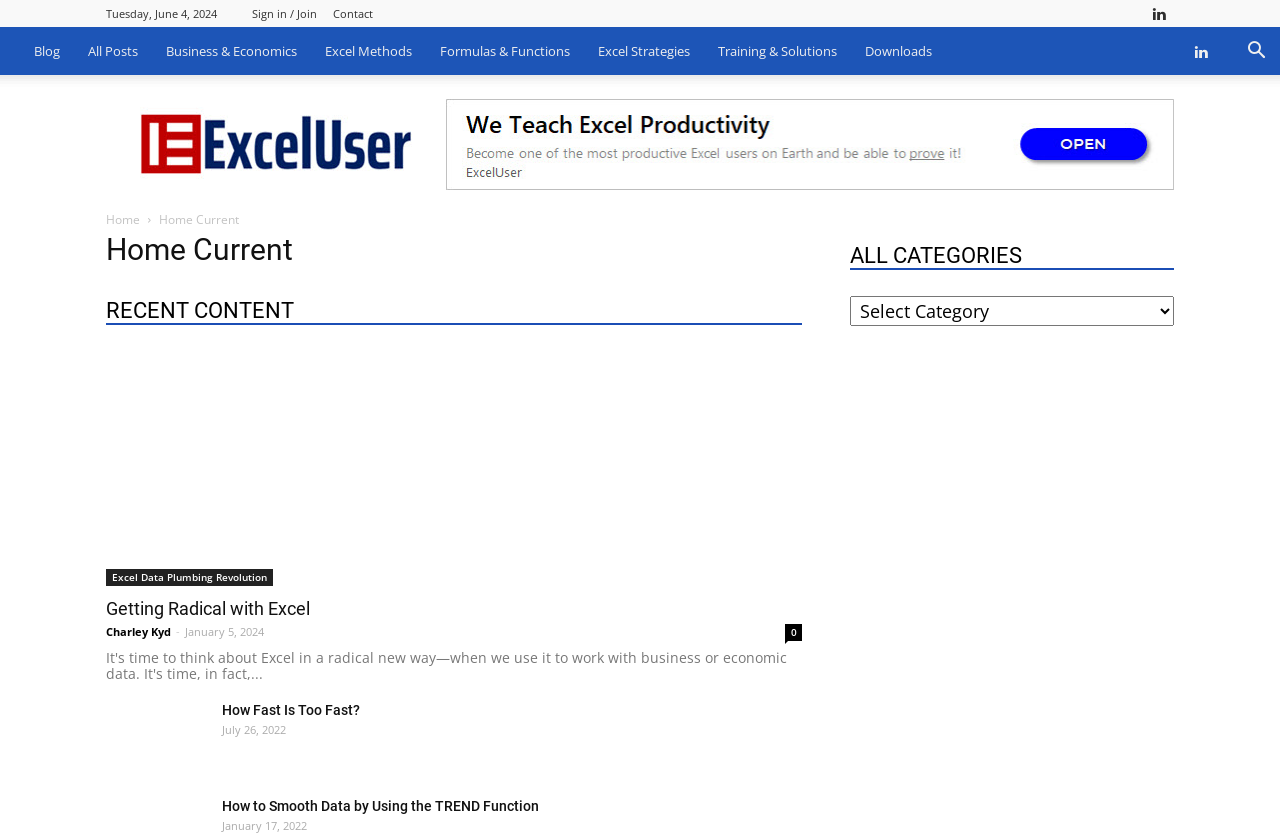Bounding box coordinates are specified in the format (top-left x, top-left y, bottom-right x, bottom-right y). All values are floating point numbers bounded between 0 and 1. Please provide the bounding box coordinate of the region this sentence describes: Home

[0.083, 0.252, 0.109, 0.273]